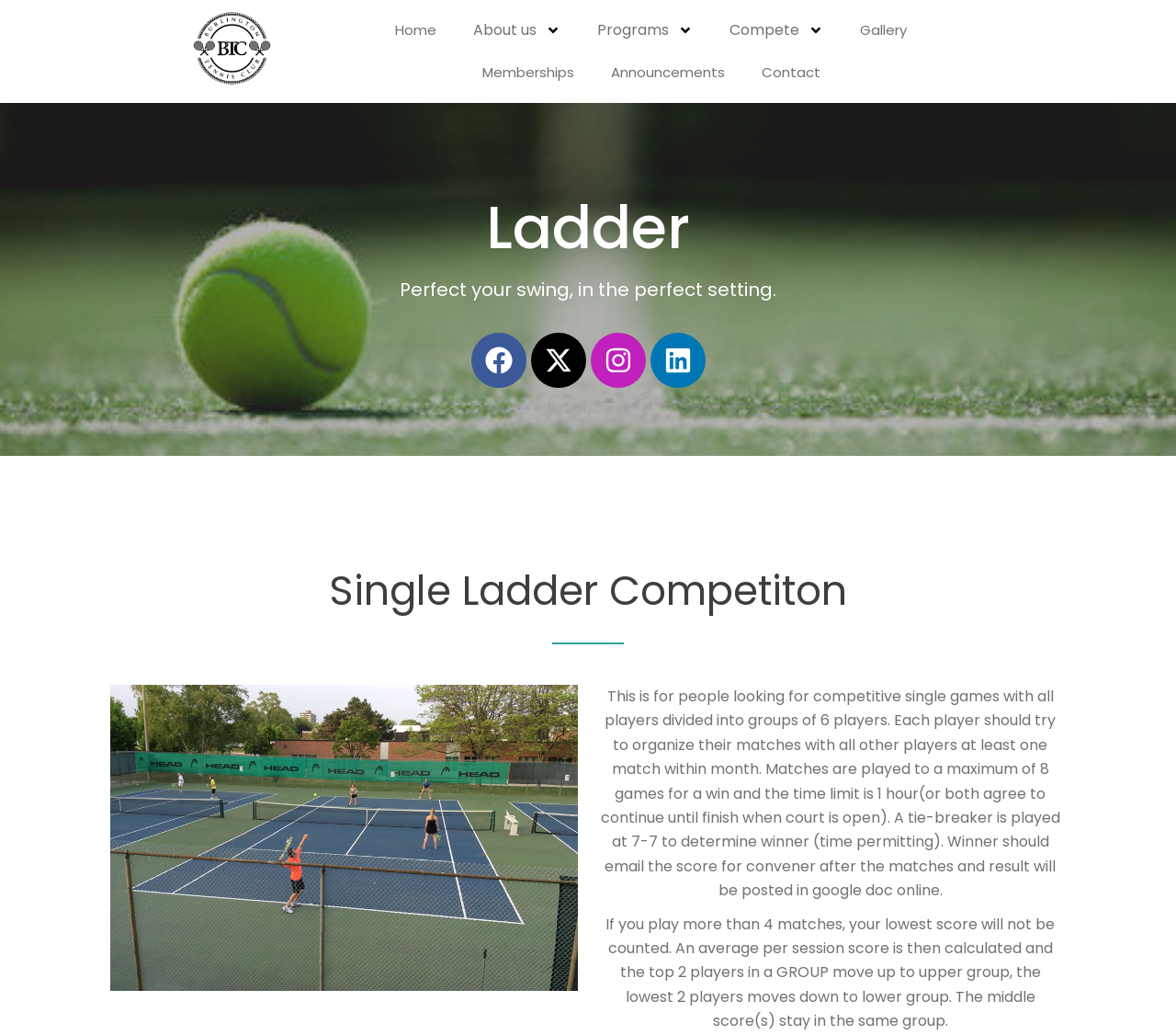Please determine the bounding box coordinates for the element that should be clicked to follow these instructions: "Click Contact".

[0.632, 0.05, 0.713, 0.091]